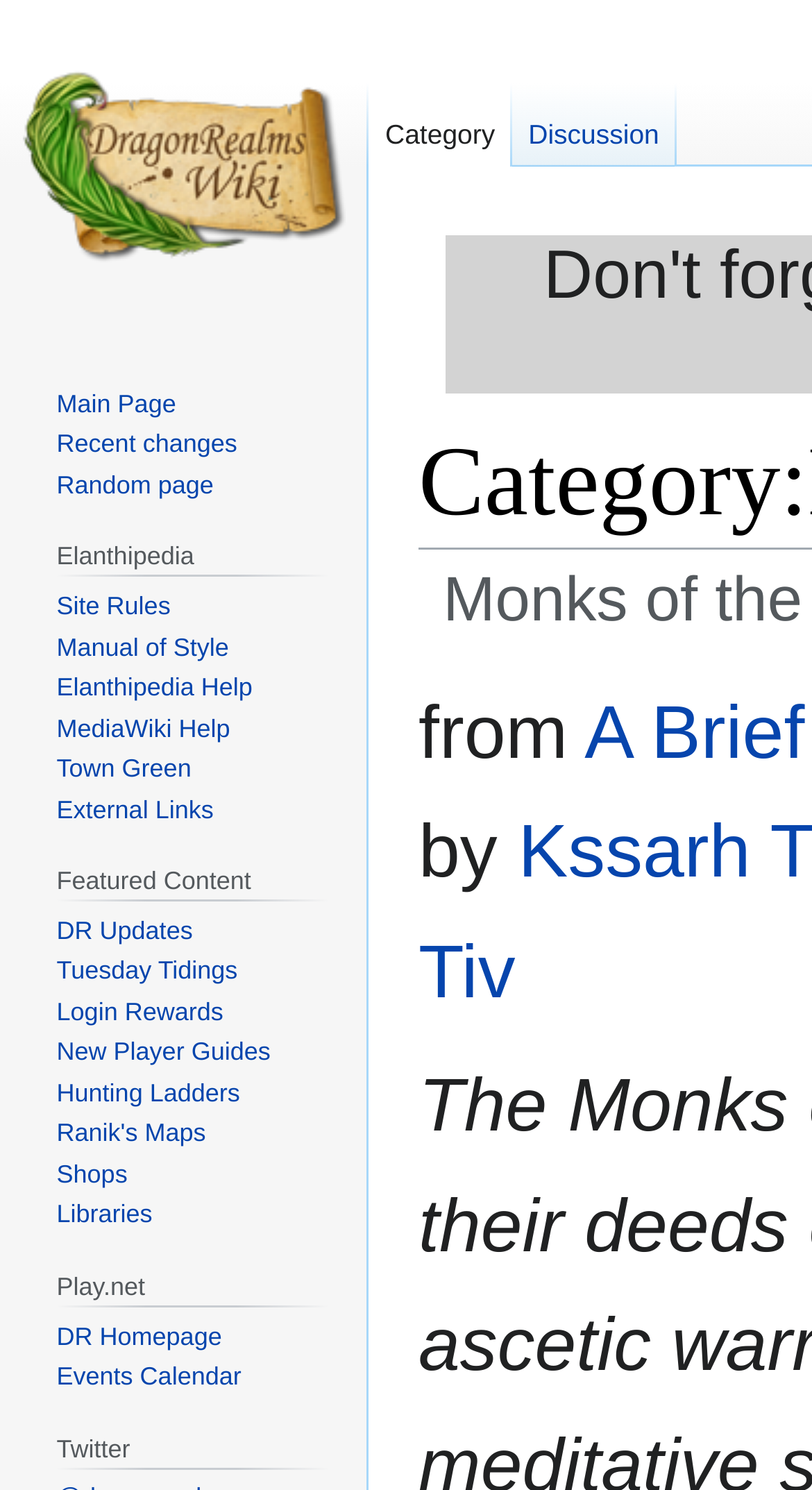Respond concisely with one word or phrase to the following query:
What is the last link under 'Play.net'?

Events Calendar